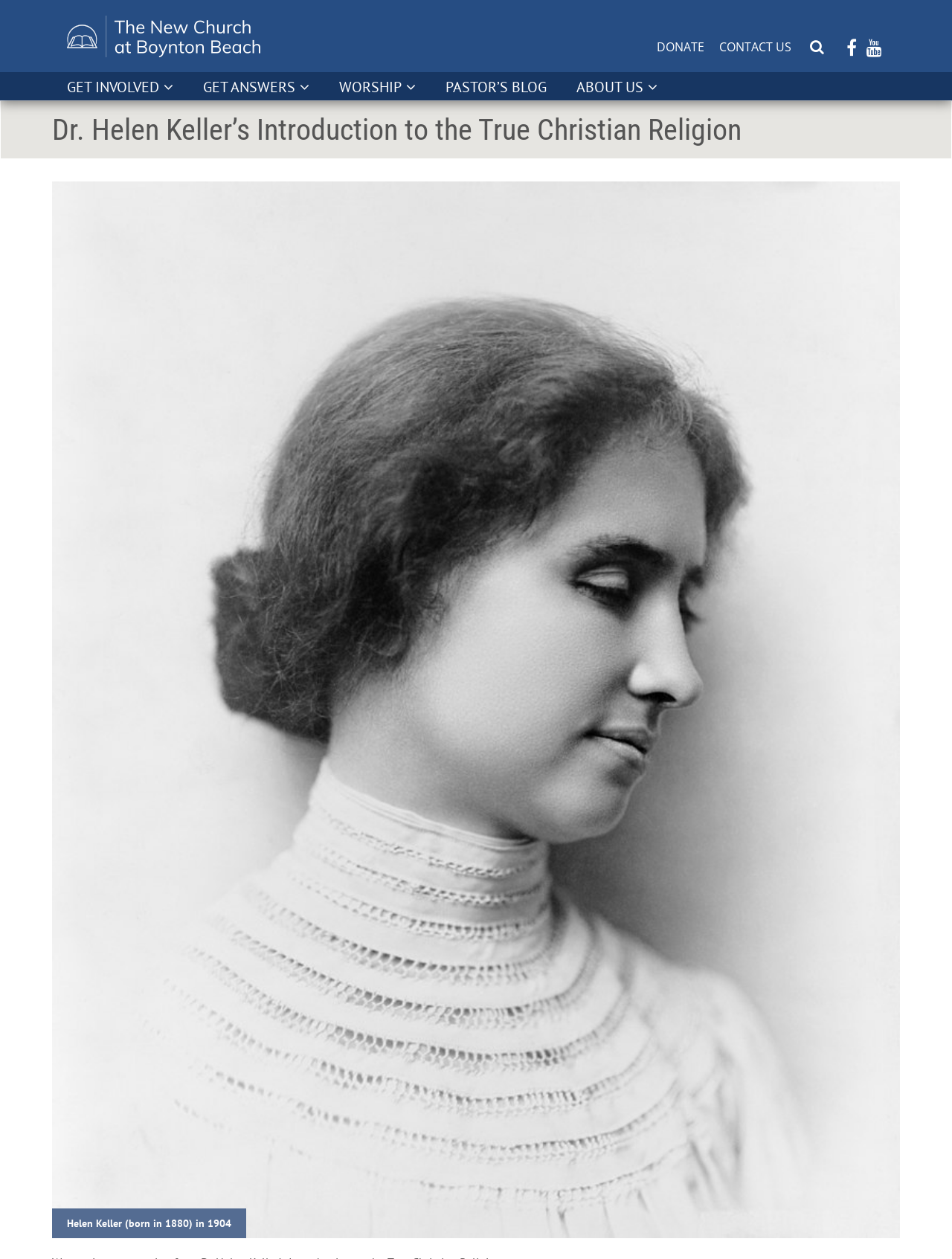Answer the following in one word or a short phrase: 
Who is the person in the description?

Helen Keller